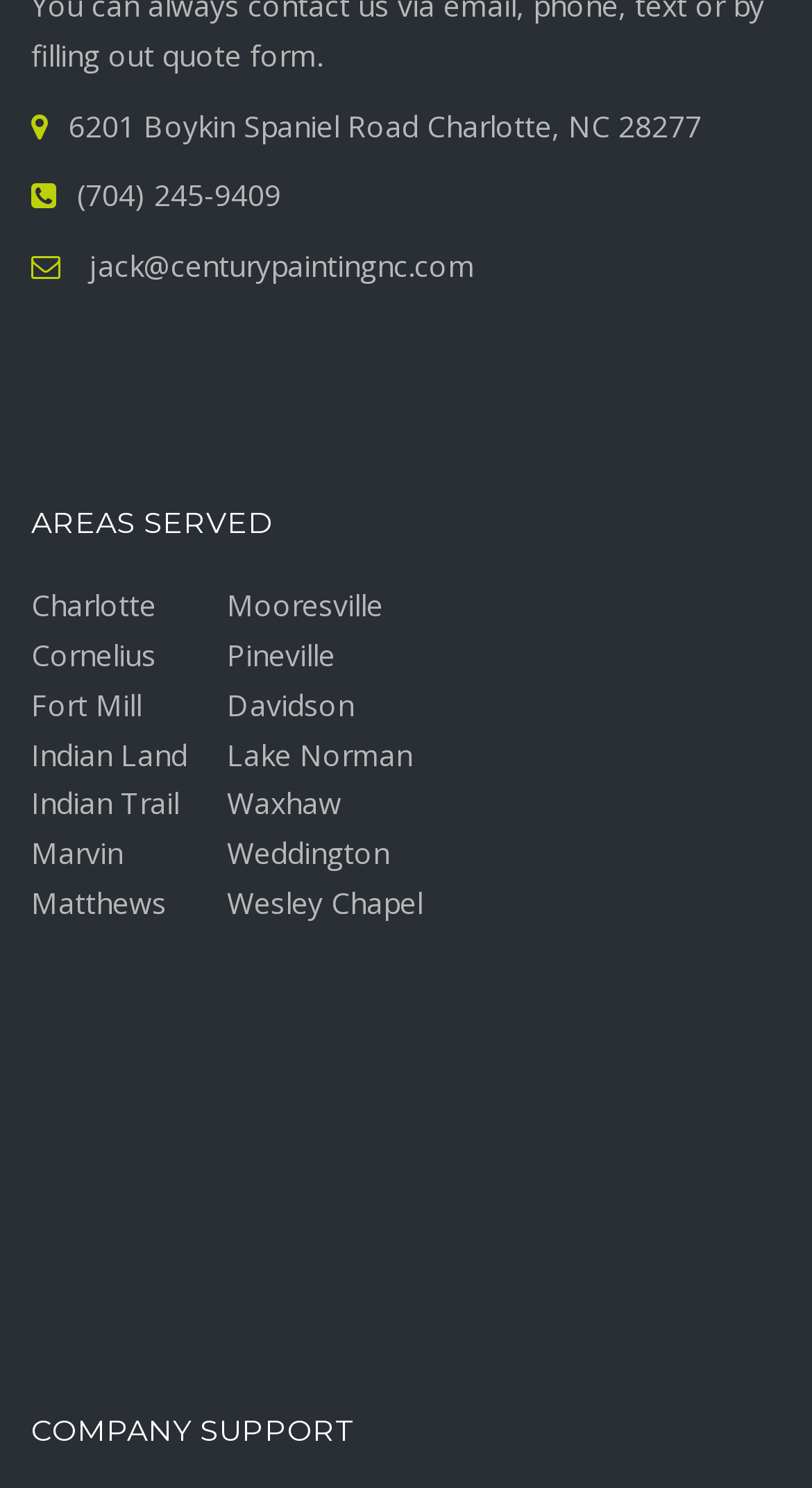Please identify the bounding box coordinates of the clickable region that I should interact with to perform the following instruction: "go to Matthews". The coordinates should be expressed as four float numbers between 0 and 1, i.e., [left, top, right, bottom].

[0.038, 0.59, 0.231, 0.624]